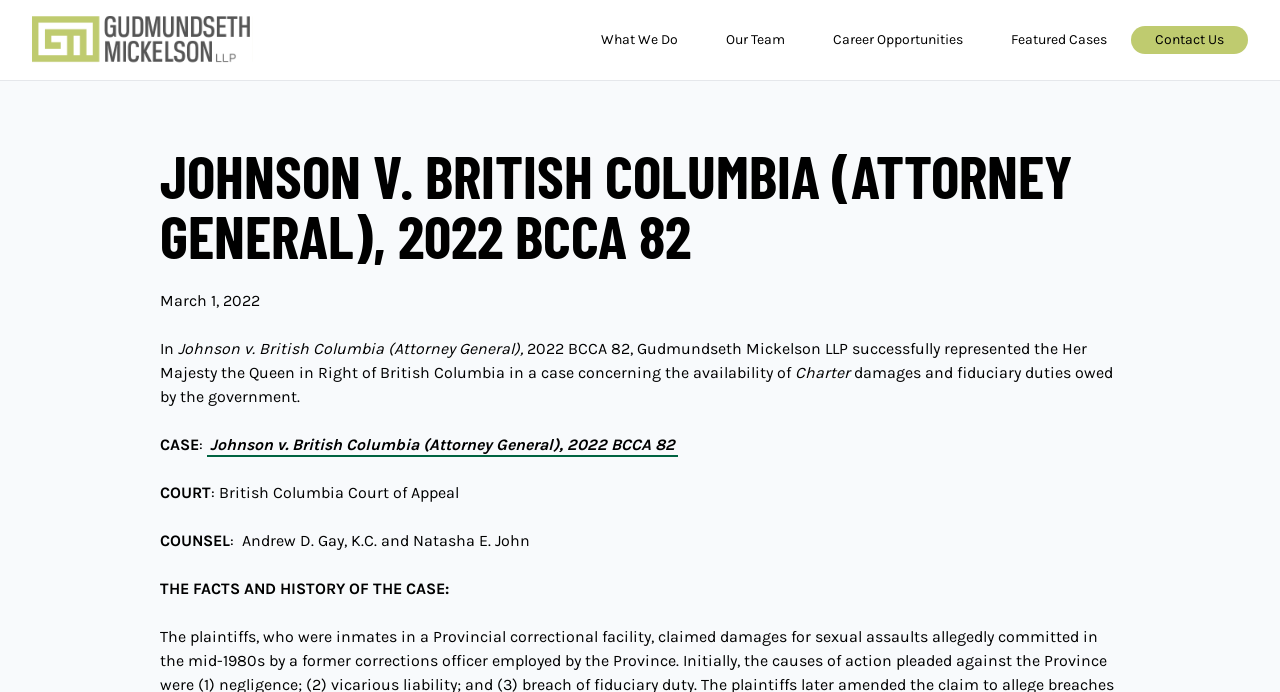What is the title of the case?
Provide a thorough and detailed answer to the question.

I found the answer by reading the heading on the webpage, which displays the title of the case as 'Johnson v. British Columbia (Attorney General), 2022 BCCA 82'.